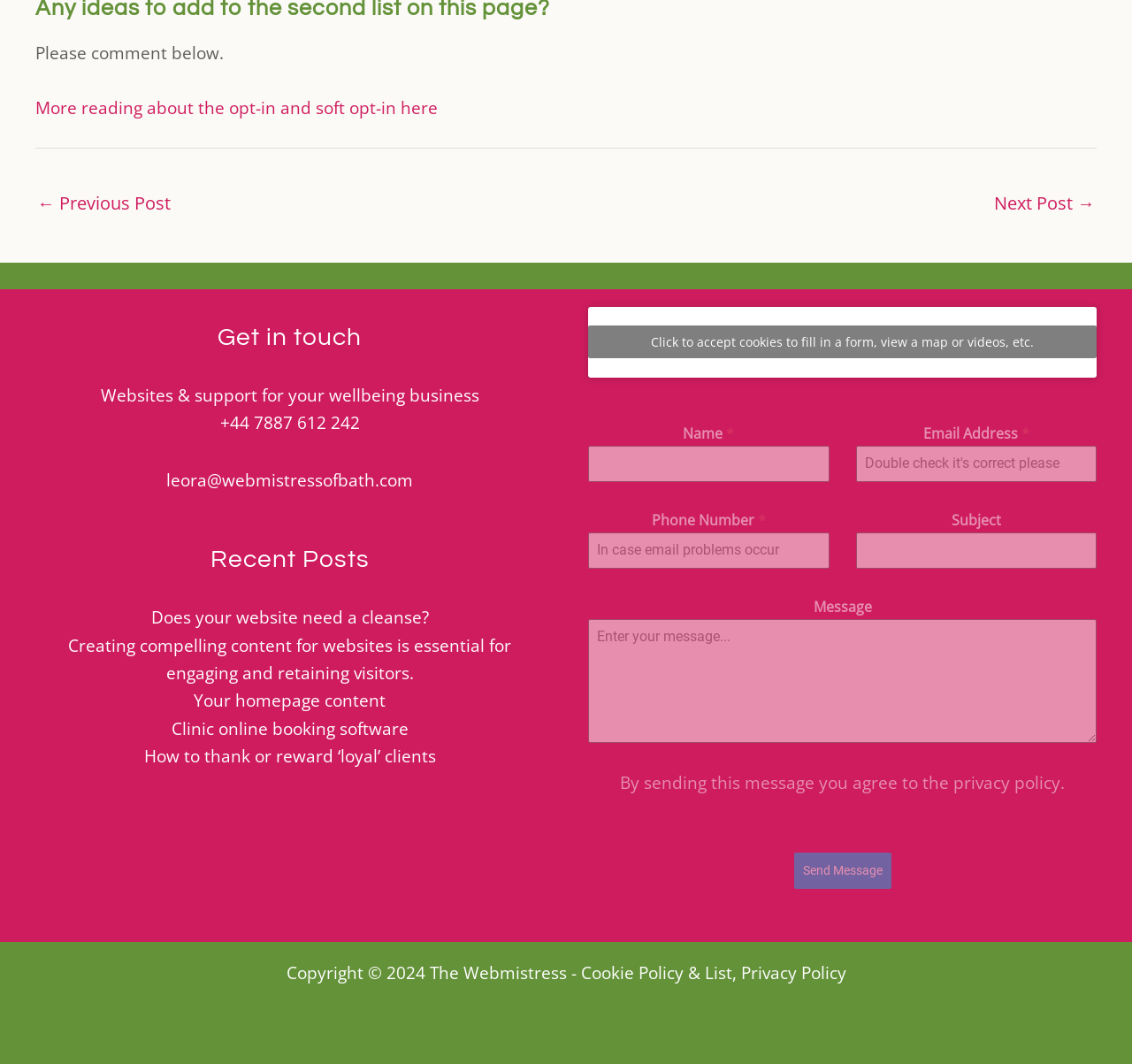What is the email address for contact?
Provide an in-depth and detailed answer to the question.

I found the email address in the footer section of the webpage, under the 'Get in touch' heading, which is located in the 'Footer Widget 1' section.